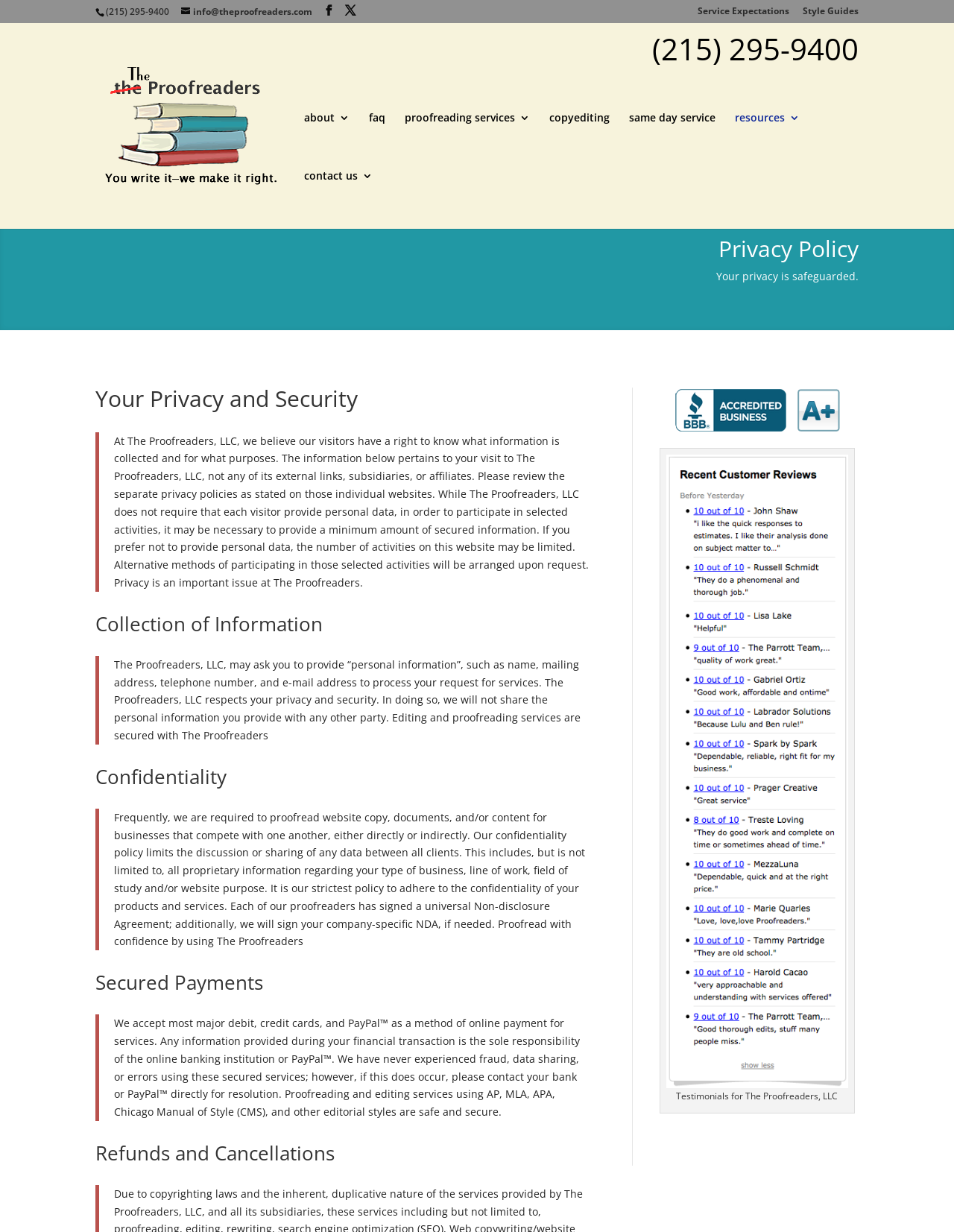Locate the bounding box of the UI element with the following description: "same day service".

[0.659, 0.091, 0.75, 0.139]